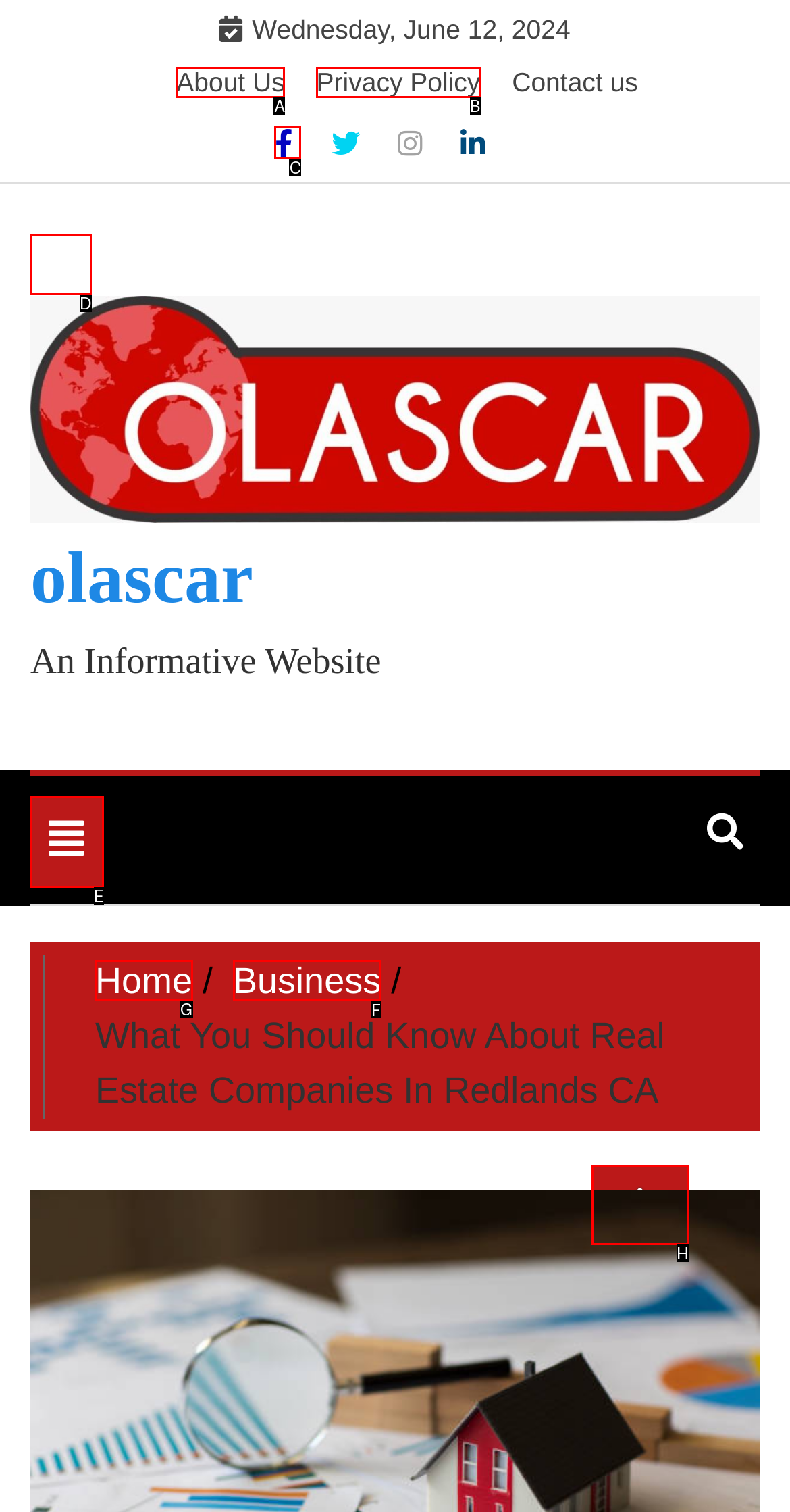Identify the HTML element to click to fulfill this task: Read Business articles
Answer with the letter from the given choices.

F